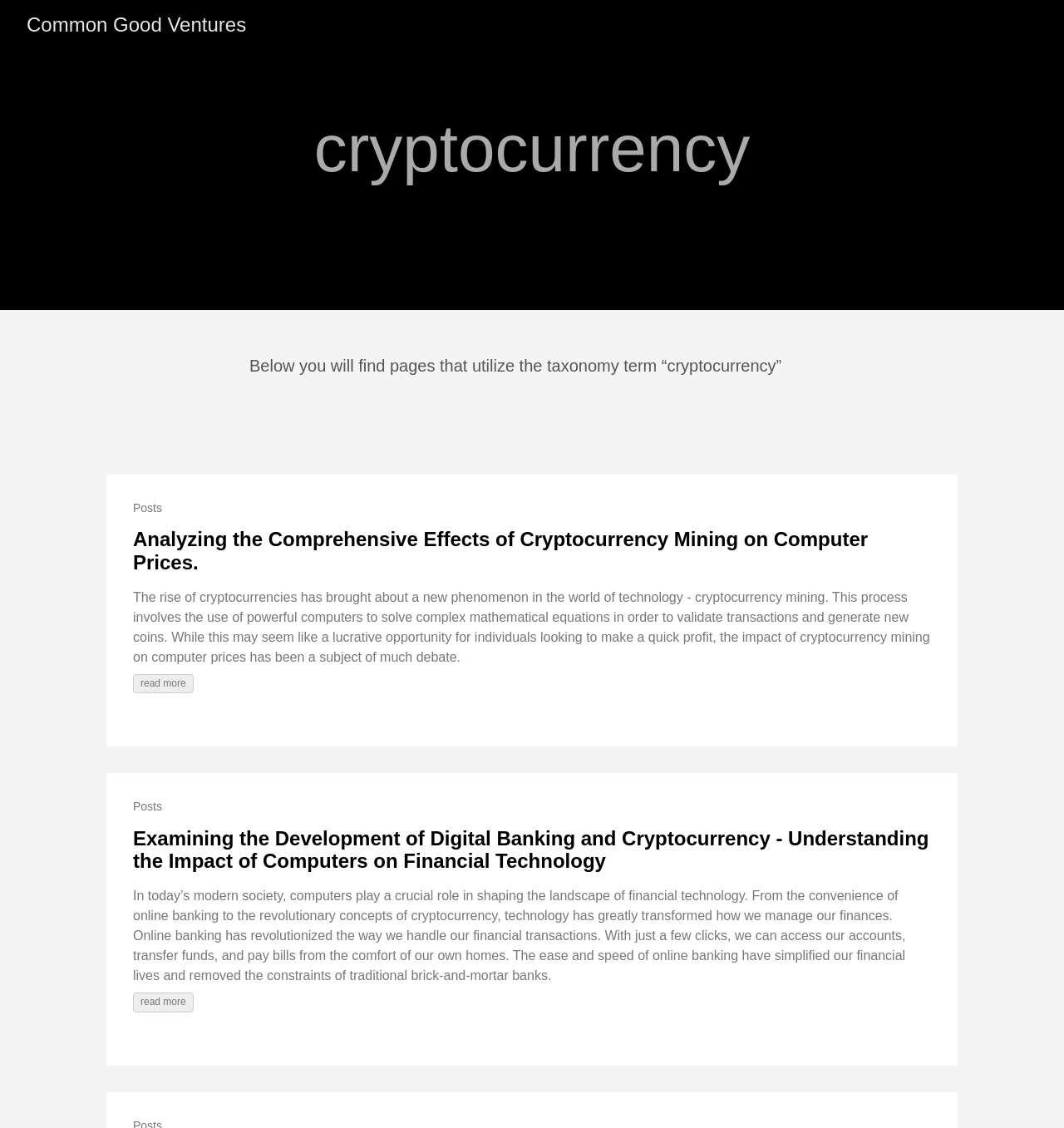What is the focus of the first article? Refer to the image and provide a one-word or short phrase answer.

Cryptocurrency mining